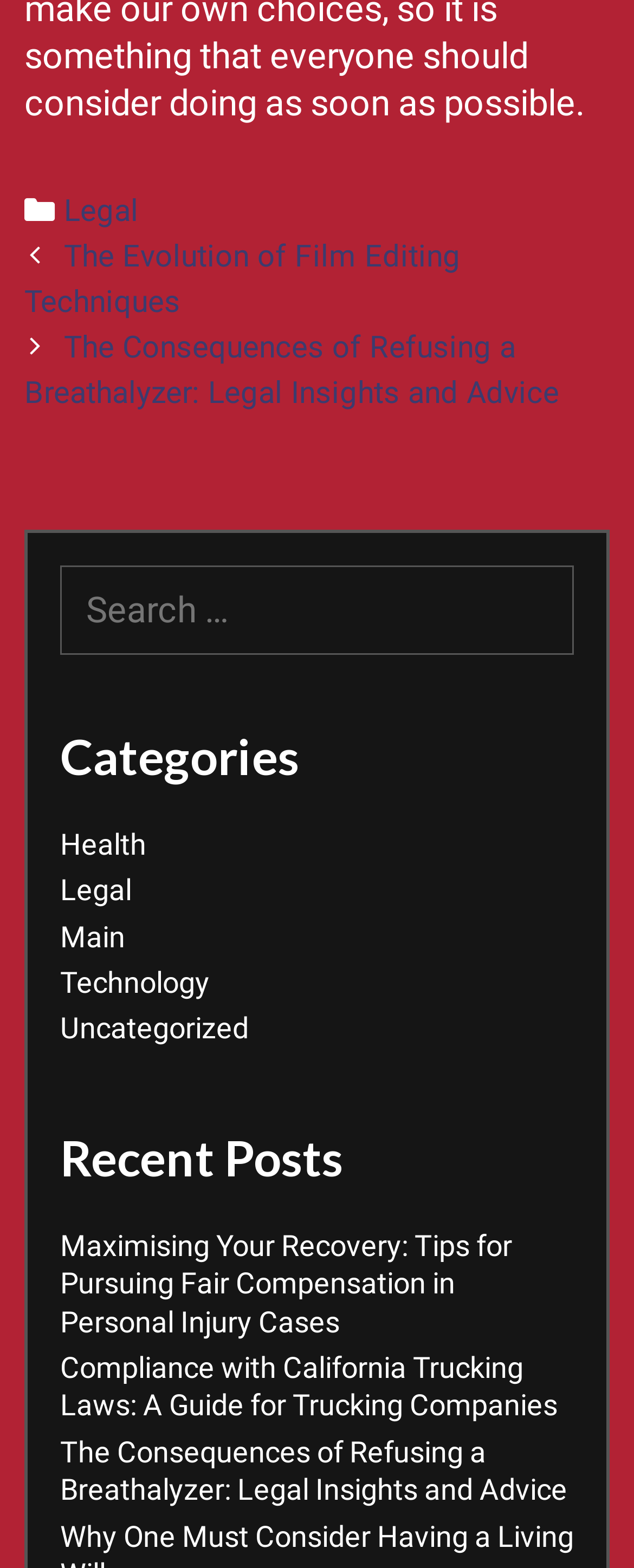Specify the bounding box coordinates of the element's region that should be clicked to achieve the following instruction: "Search for something". The bounding box coordinates consist of four float numbers between 0 and 1, in the format [left, top, right, bottom].

[0.095, 0.36, 0.905, 0.417]